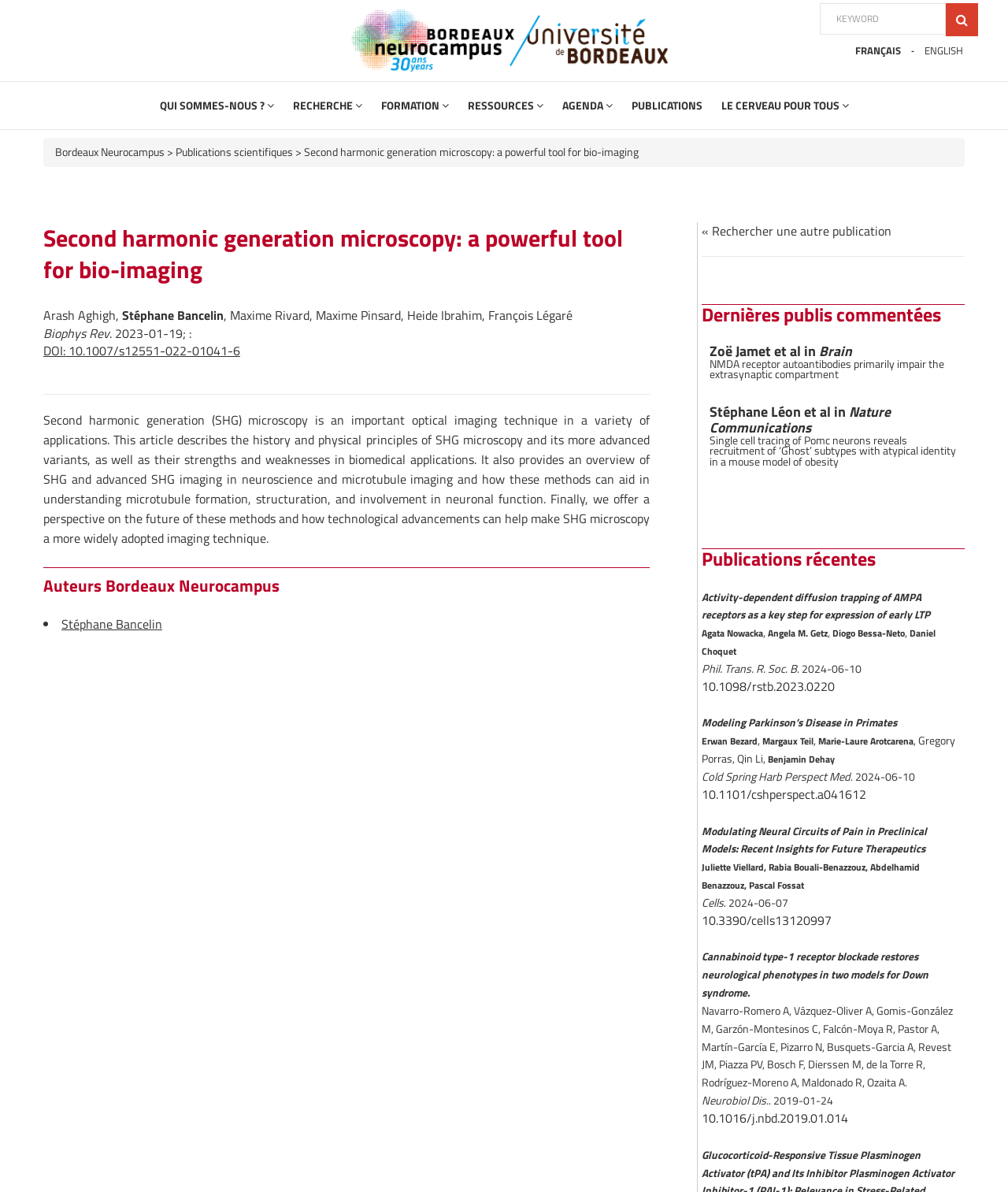By analyzing the image, answer the following question with a detailed response: How many authors are listed for the article?

I found the answer by counting the number of authors listed under the 'Auteurs Bordeaux Neurocampus' section. There are 6 authors listed: Arash Aghigh, Stéphane Bancelin, Maxime Rivard, Maxime Pinsard, Heide Ibrahim, and François Légaré.